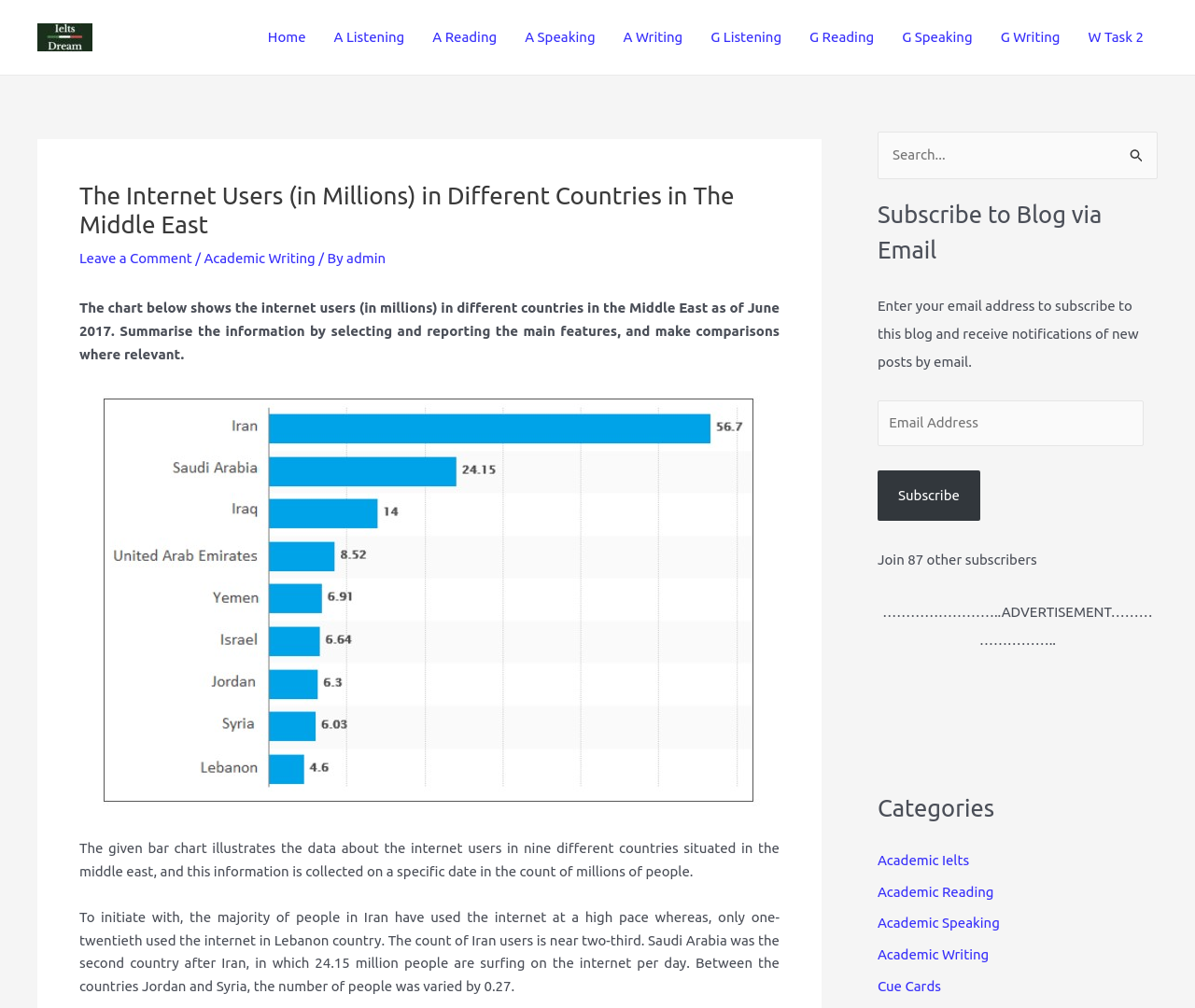Reply to the question with a single word or phrase:
What is the topic of the chart?

Internet users in Middle East